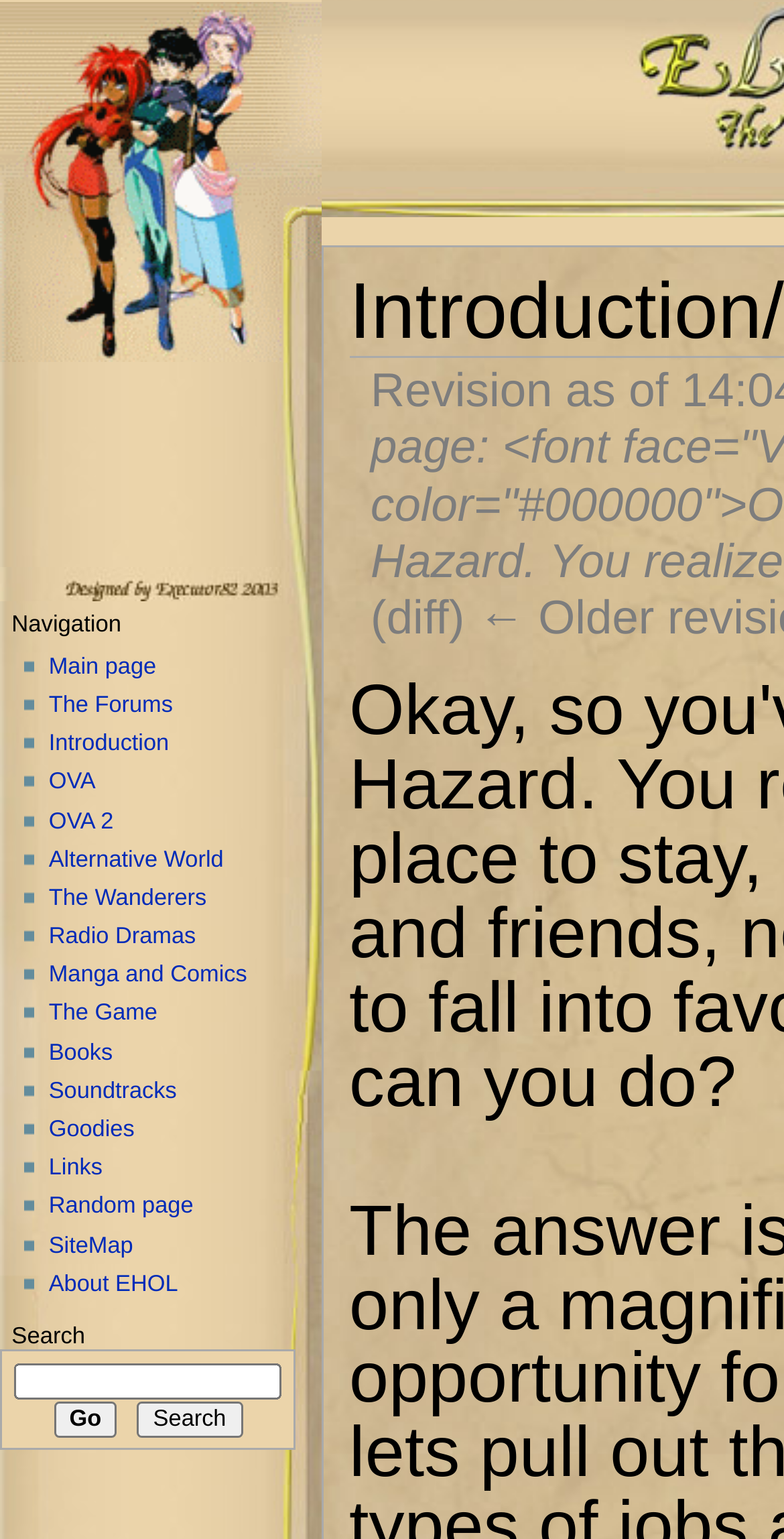Locate the primary headline on the webpage and provide its text.

Introduction/Career options in El-Hazard